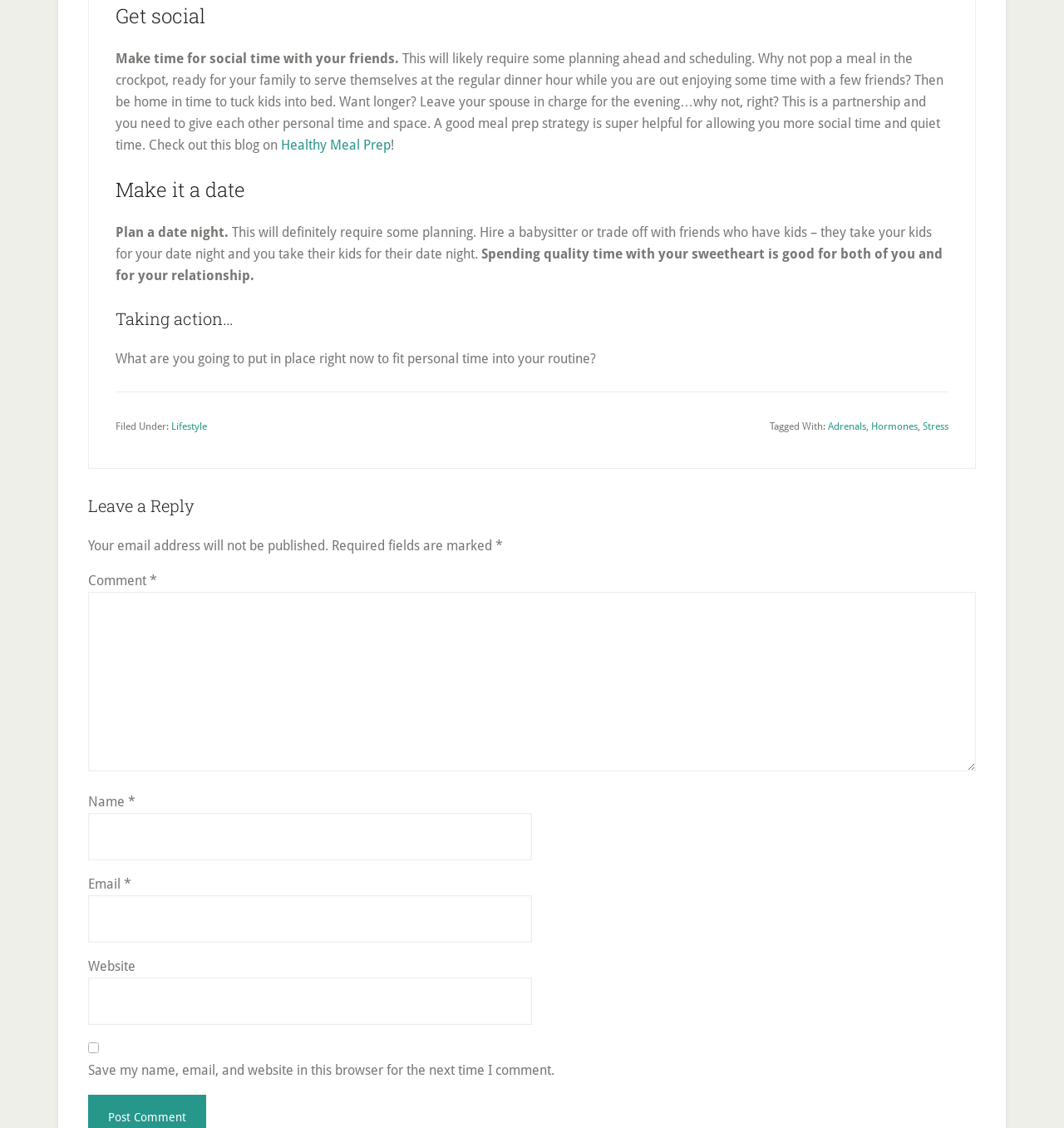Determine the bounding box coordinates for the area that should be clicked to carry out the following instruction: "Click the 'Stress' link".

[0.867, 0.373, 0.891, 0.383]